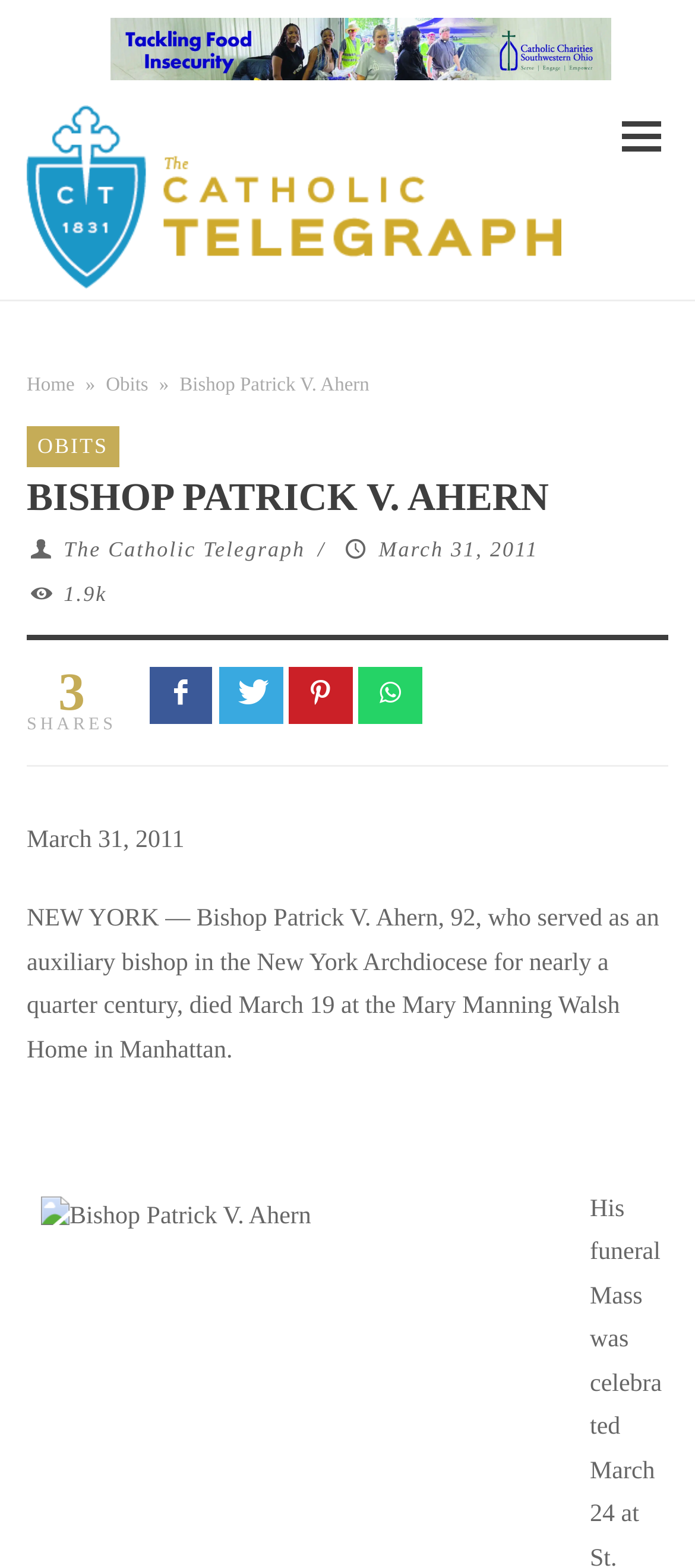Please answer the following question as detailed as possible based on the image: 
What is the date of the article?

I found the answer by looking at the link element 'March 31, 2011' and the static text 'March 31, 2011' which is likely to be the date of the article.